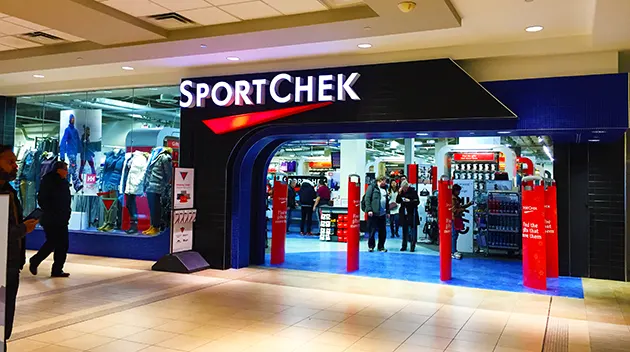What type of products does the store sell?
Use the image to answer the question with a single word or phrase.

Athletic apparel and equipment